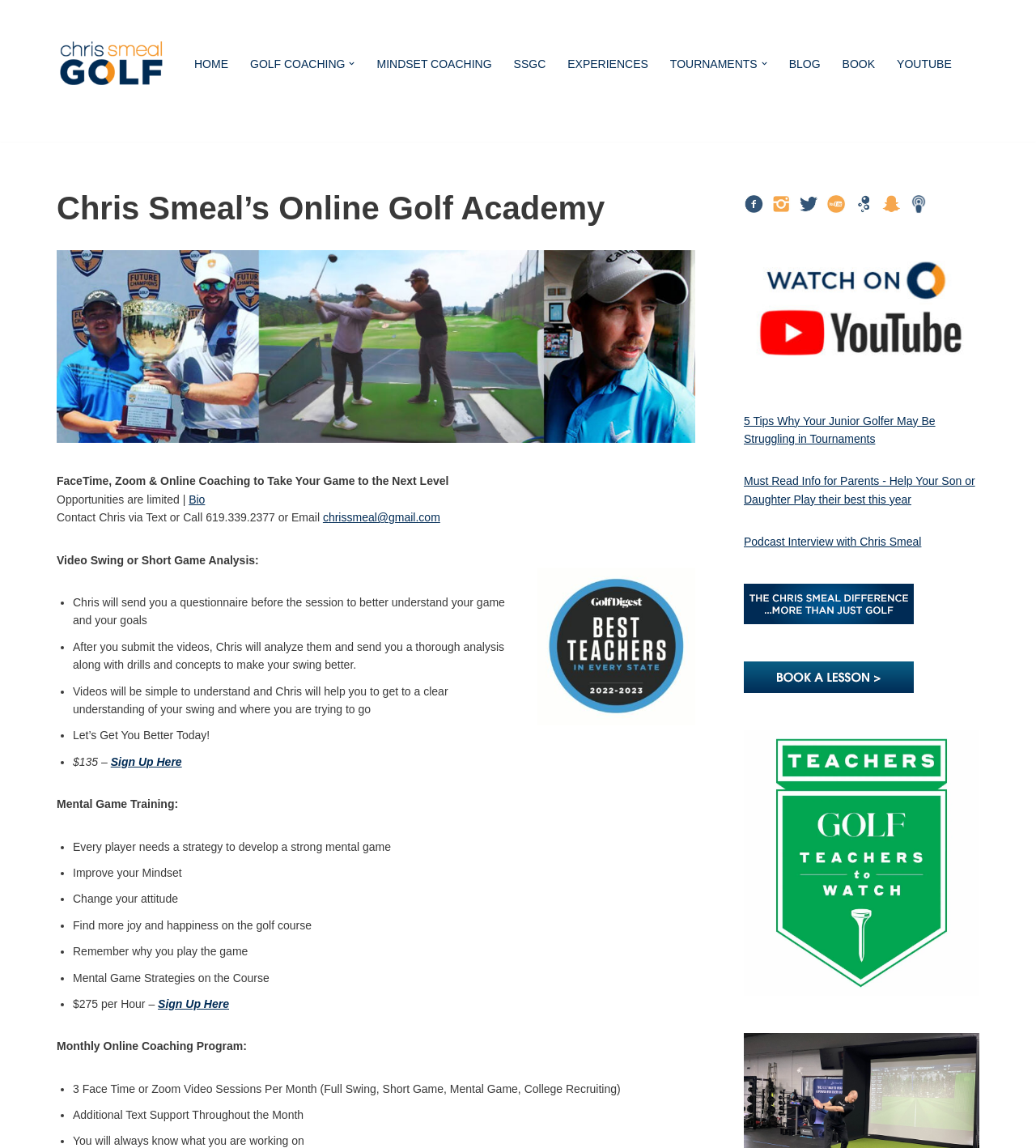Generate a comprehensive caption for the webpage you are viewing.

This webpage is about Chris Smeal's Online Golf Academy, where golf enthusiasts can take online lessons with Chris Smeal, a PGA professional. At the top of the page, there is a navigation menu with links to different sections of the website, including "HOME", "GOLF COACHING", "MINDSET COACHING", and more.

Below the navigation menu, there is a heading that reads "Chris Smeal's Online Golf Academy" followed by a brief description of the online coaching services offered. There is also a call-to-action button to sign up for a session.

The main content of the page is divided into three sections: "Video Swing or Short Game Analysis", "Mental Game Training", and "Monthly Online Coaching Program". Each section provides detailed information about the services offered, including what to expect from the sessions, the benefits, and the pricing.

In the "Video Swing or Short Game Analysis" section, there is a list of what to expect from the session, including a questionnaire to better understand the golfer's game and goals, a thorough analysis of the golfer's swing, and personalized drills and concepts to improve their game.

The "Mental Game Training" section focuses on developing a strong mental game, with strategies to improve mindset, attitude, and overall performance on the golf course. There is also a list of what to expect from the session, including personalized coaching and support.

The "Monthly Online Coaching Program" section offers a more comprehensive coaching program, with three Face Time or Zoom video sessions per month, additional text support, and personalized coaching.

At the bottom of the page, there are links to follow Chris Smeal on various social media platforms, including Facebook, Instagram, Twitter, YouTube, and more. There are also links to additional resources, including podcasts, articles, and tips for junior golfers.